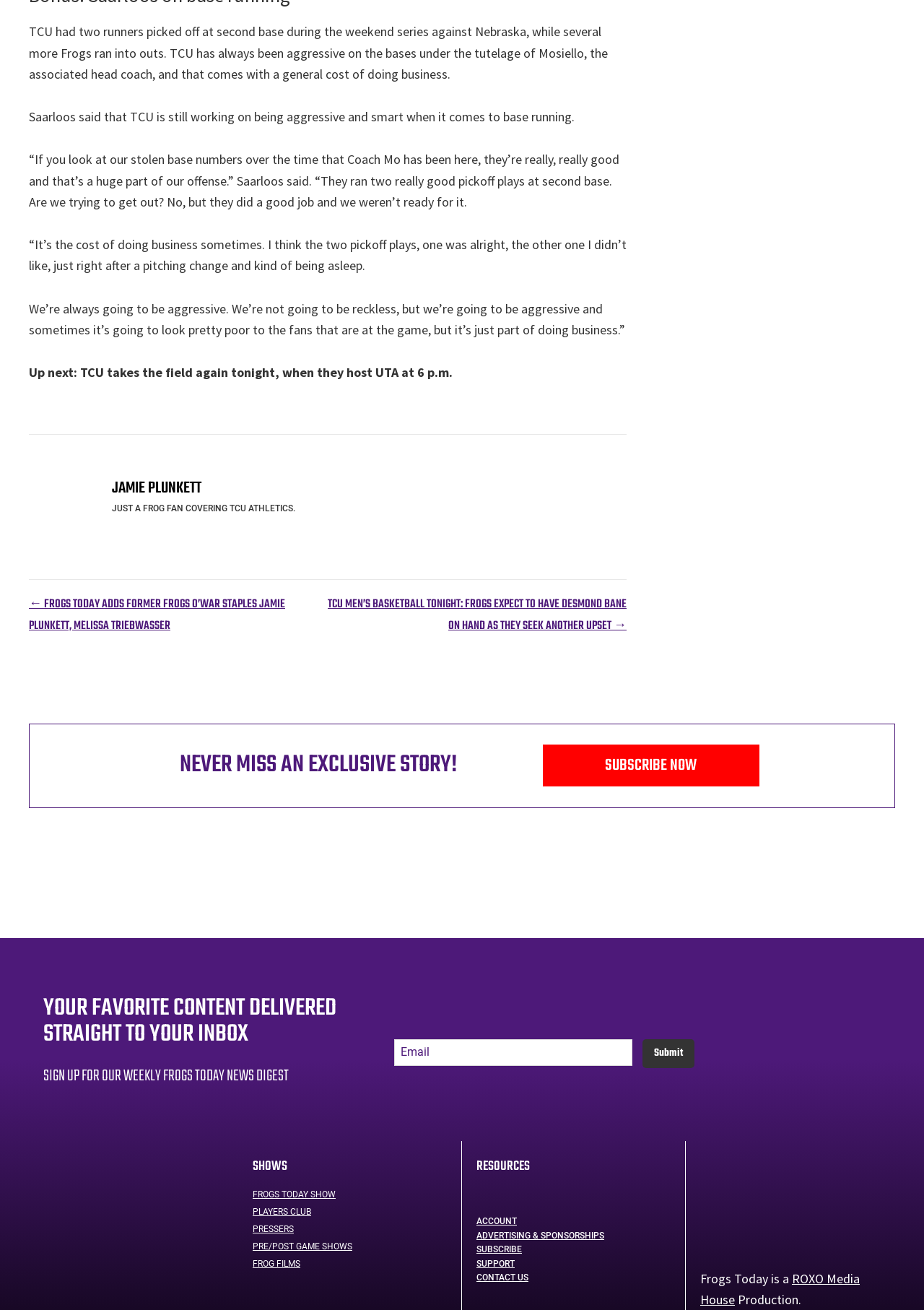Please reply to the following question using a single word or phrase: 
Who is the associated head coach?

Mosiello